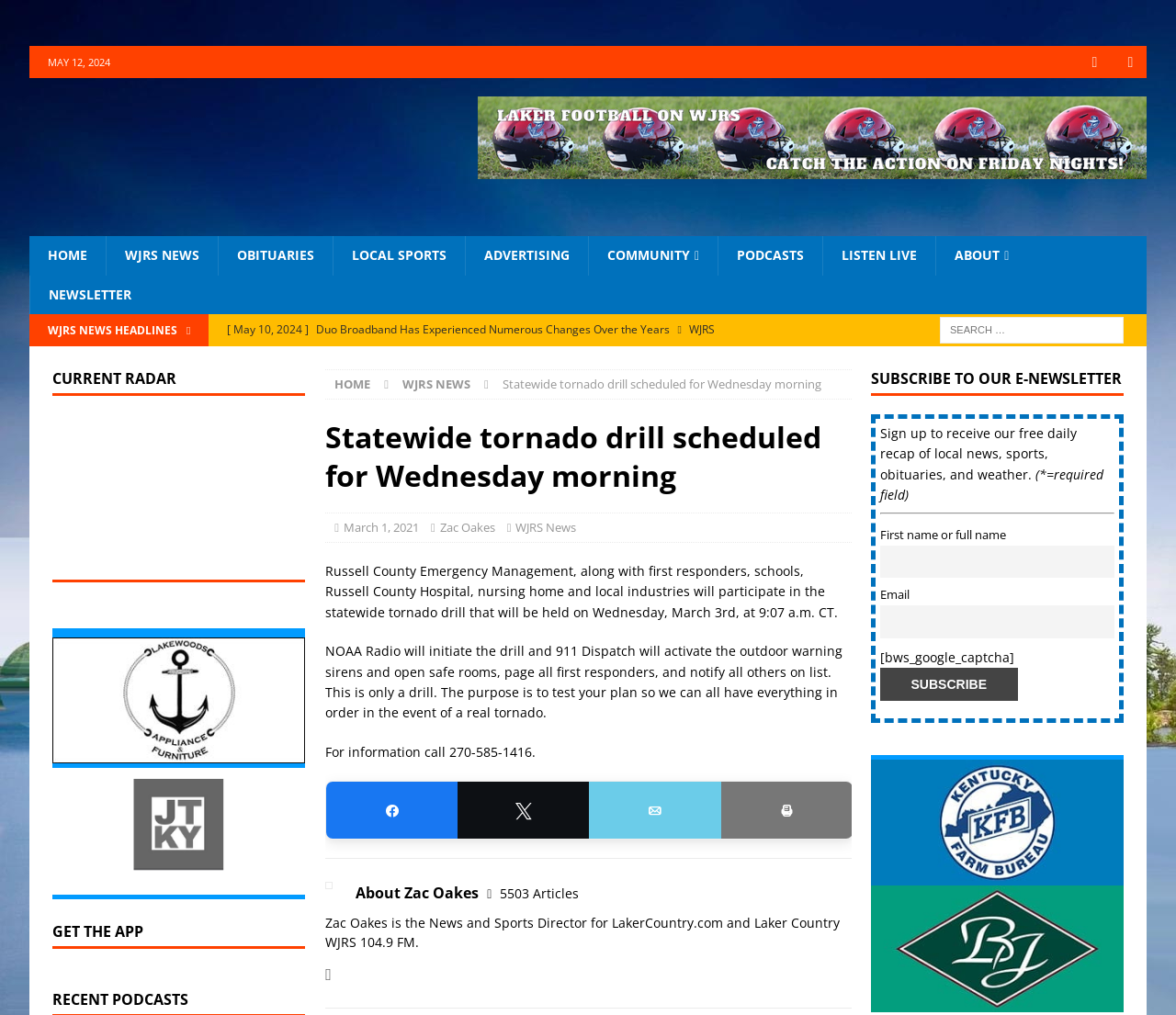Give a concise answer of one word or phrase to the question: 
Who is the author of the article?

Zac Oakes